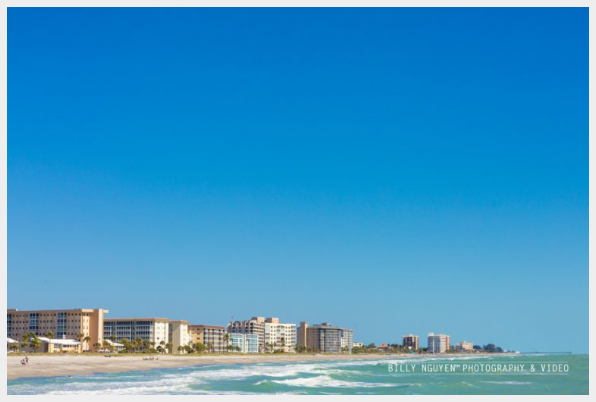Respond with a single word or phrase to the following question: What type of buildings line the shore?

Modern beachfront buildings